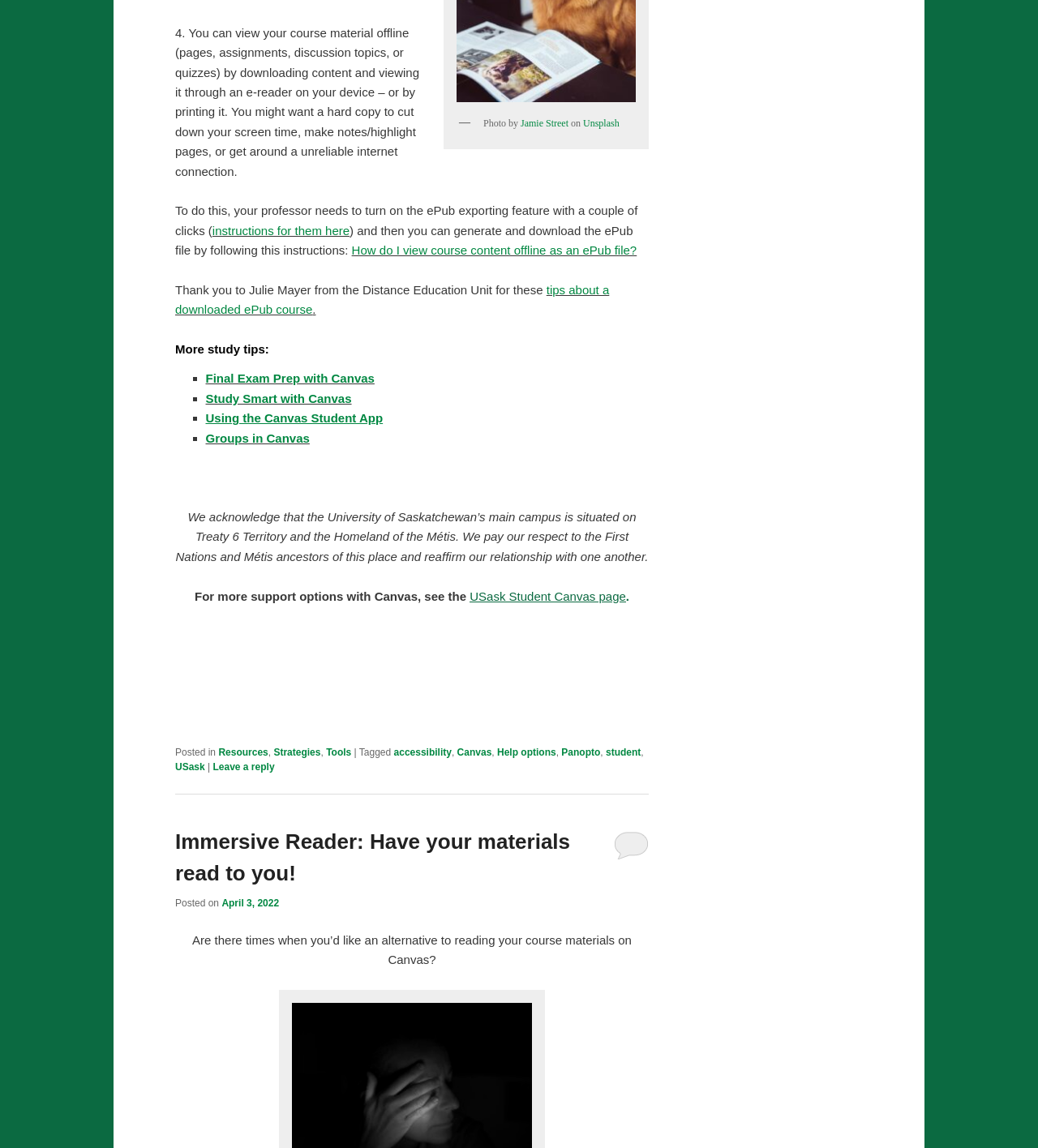Locate the bounding box coordinates of the element that needs to be clicked to carry out the instruction: "Get instructions for professors to turn on ePub exporting feature". The coordinates should be given as four float numbers ranging from 0 to 1, i.e., [left, top, right, bottom].

[0.205, 0.195, 0.337, 0.207]